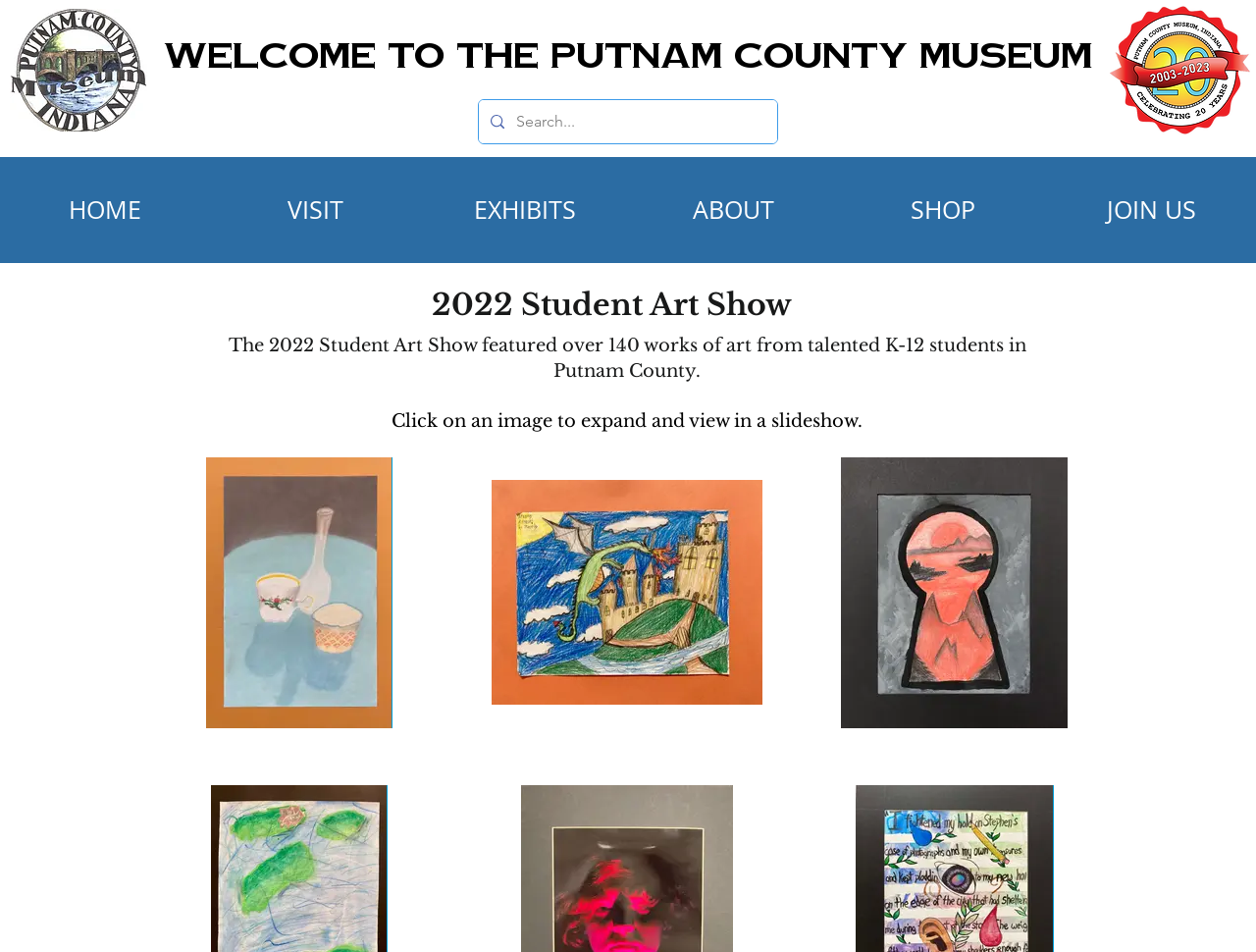Please predict the bounding box coordinates (top-left x, top-left y, bottom-right x, bottom-right y) for the UI element in the screenshot that fits the description: Log In

None